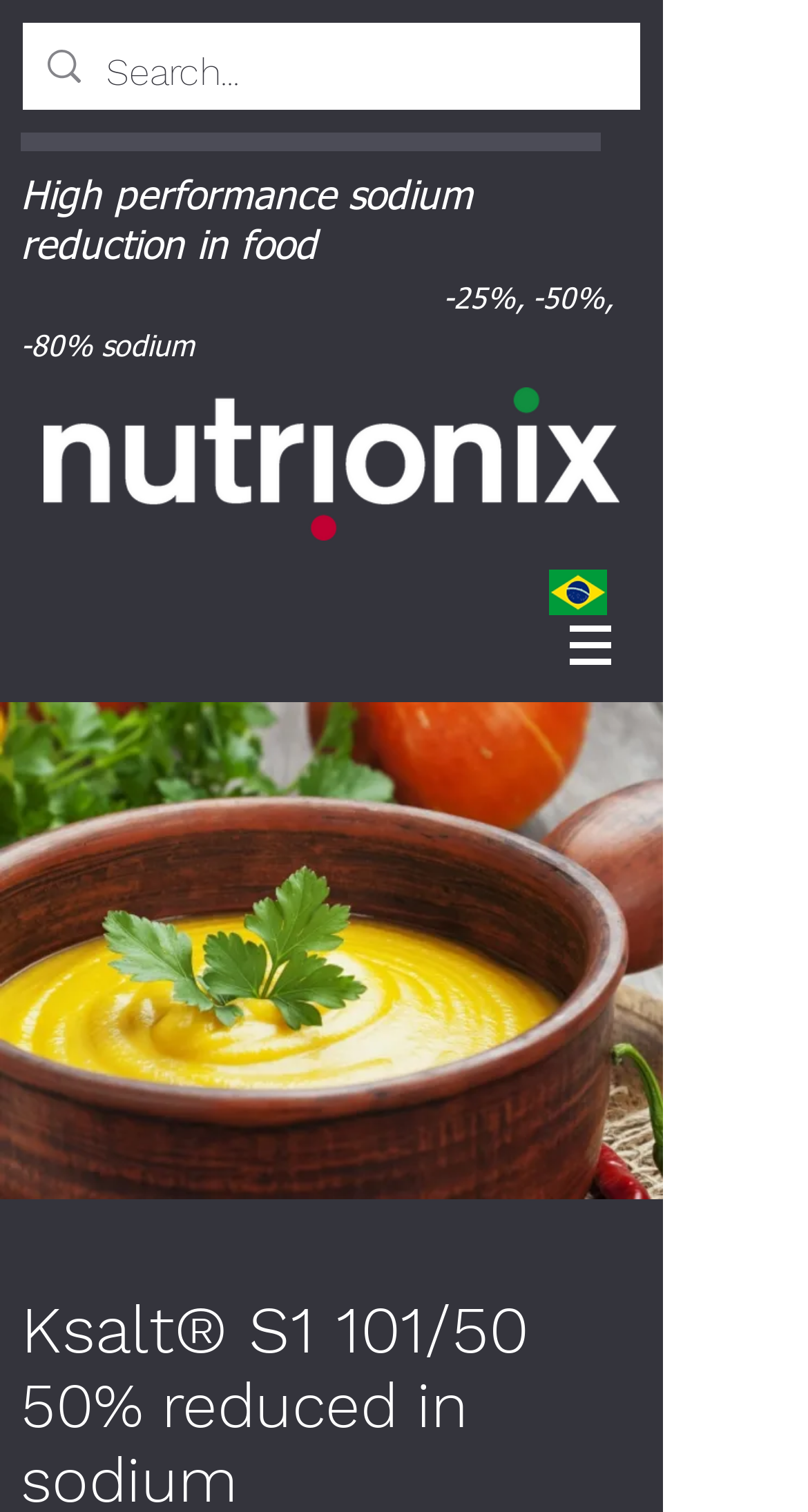Please answer the following question using a single word or phrase: 
What is the logo on the top left corner?

Nut logo